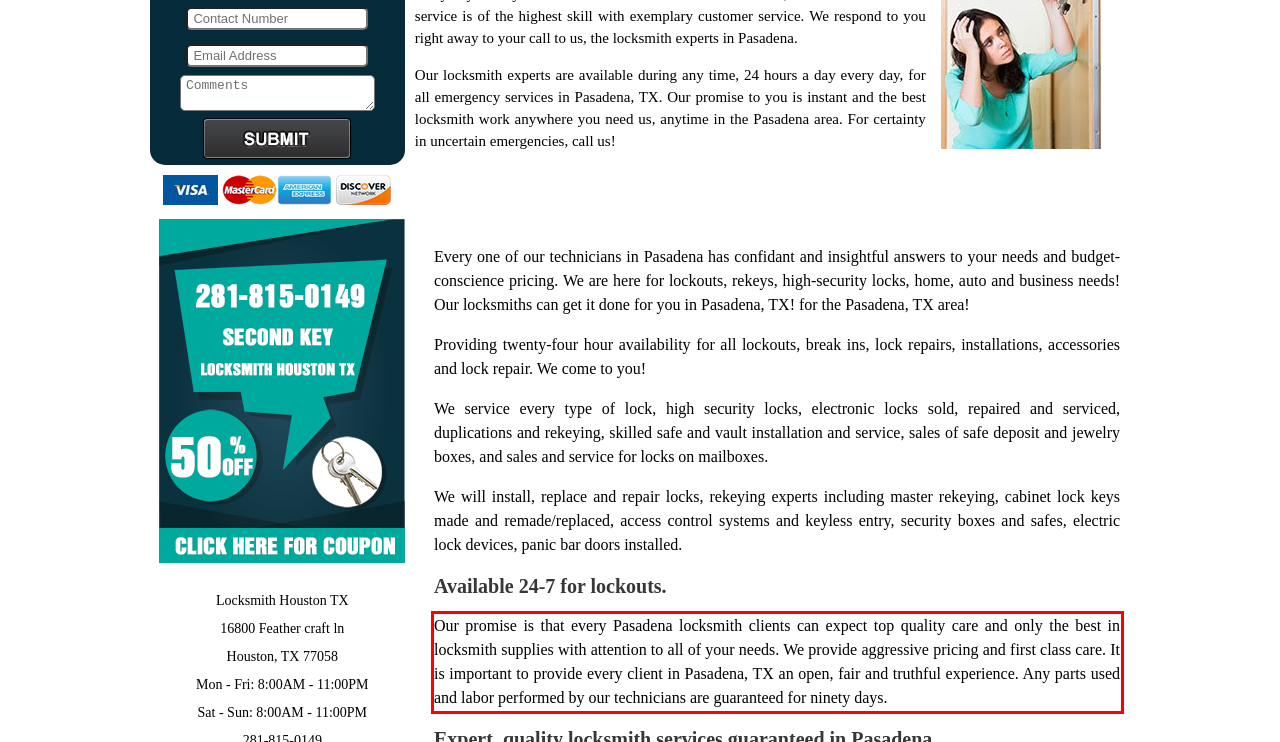View the screenshot of the webpage and identify the UI element surrounded by a red bounding box. Extract the text contained within this red bounding box.

Our promise is that every Pasadena locksmith clients can expect top quality care and only the best in locksmith supplies with attention to all of your needs. We provide aggressive pricing and first class care. It is important to provide every client in Pasadena, TX an open, fair and truthful experience. Any parts used and labor performed by our technicians are guaranteed for ninety days.